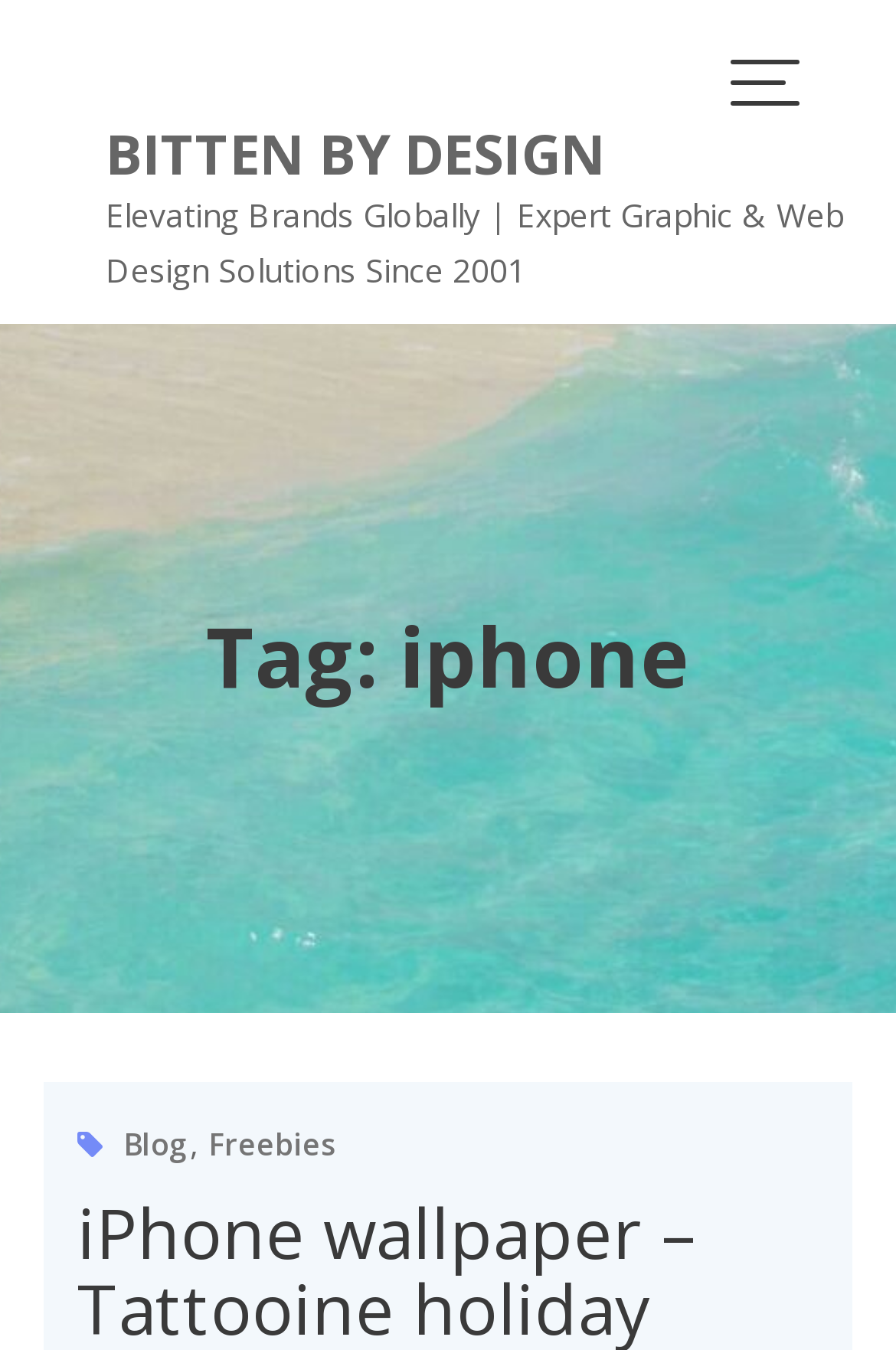What is the company name?
Please give a detailed answer to the question using the information shown in the image.

The company name 'Bitten By Design' is mentioned in the webpage title and also as a link on the webpage.